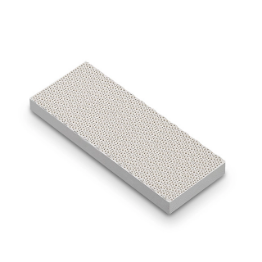What is the purpose of the small holes on the surface?
Analyze the screenshot and provide a detailed answer to the question.

According to the caption, the uniform pattern of small holes on the surface of the ceramic block enhances its efficiency in heat retention and transfer, suggesting that the purpose of the small holes is to facilitate heat management.